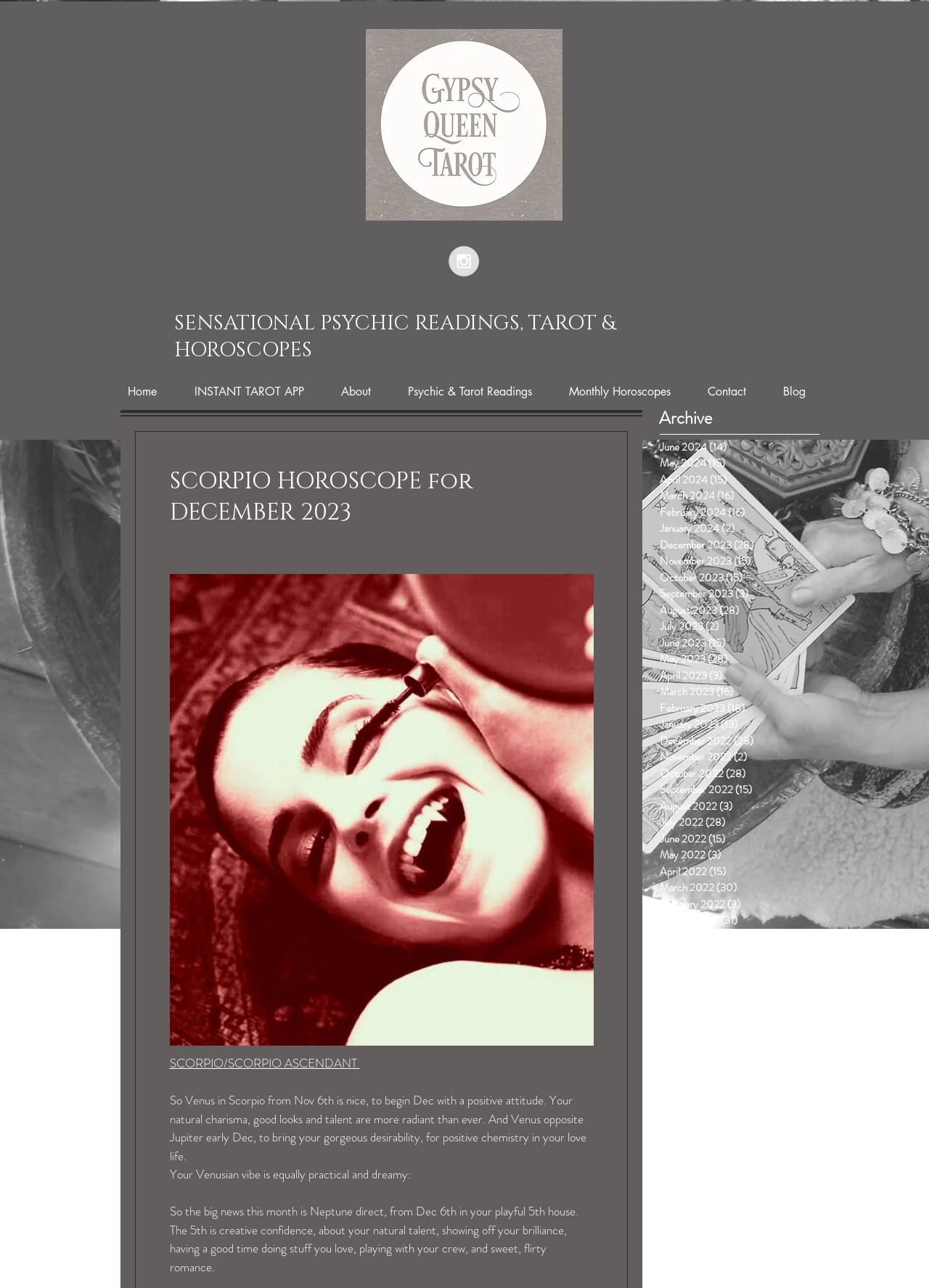Indicate the bounding box coordinates of the element that must be clicked to execute the instruction: "Check the 'Instagram' social media link". The coordinates should be given as four float numbers between 0 and 1, i.e., [left, top, right, bottom].

[0.483, 0.191, 0.516, 0.215]